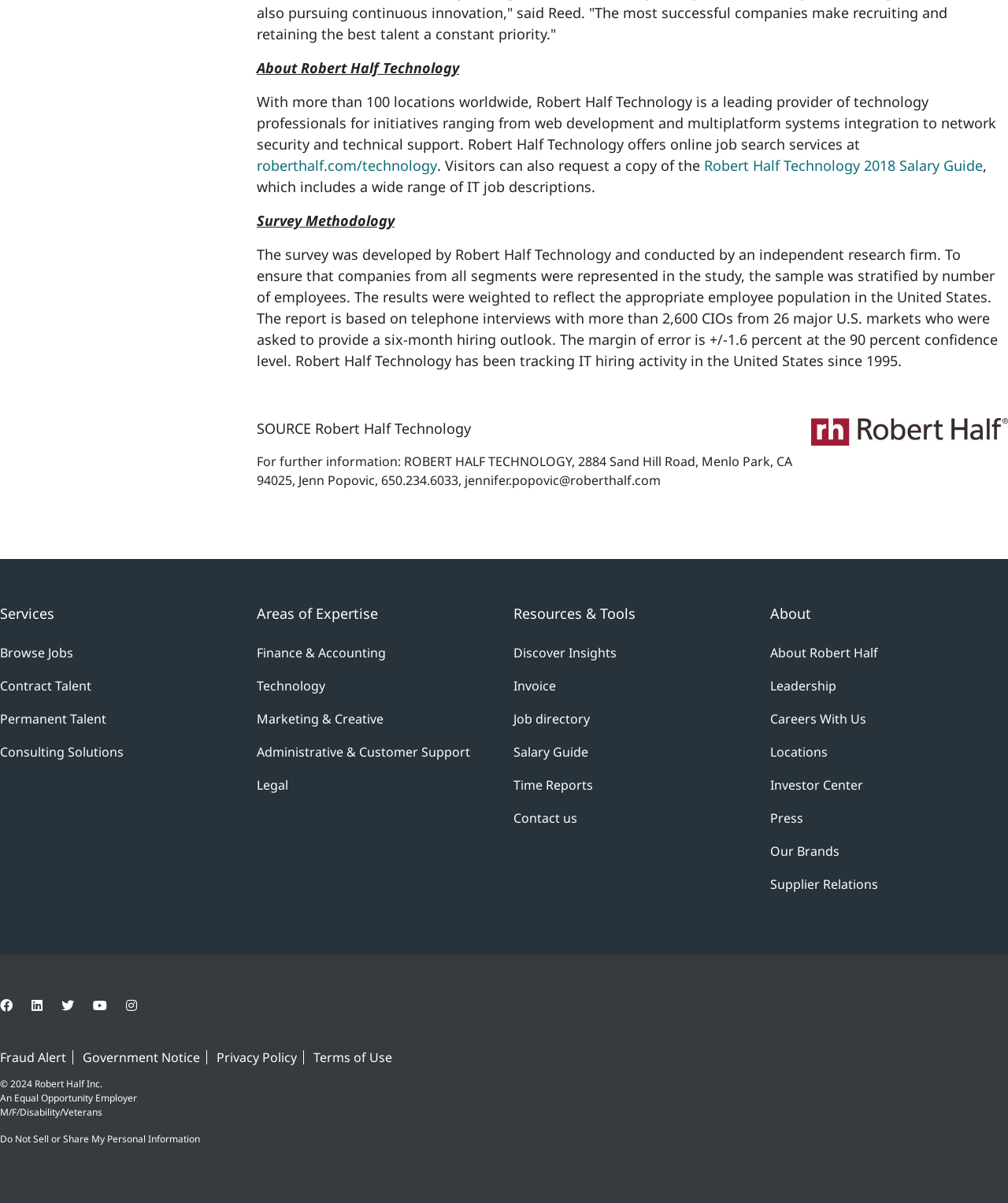How many CIOs were interviewed for the survey?
Using the visual information, respond with a single word or phrase.

More than 2,600